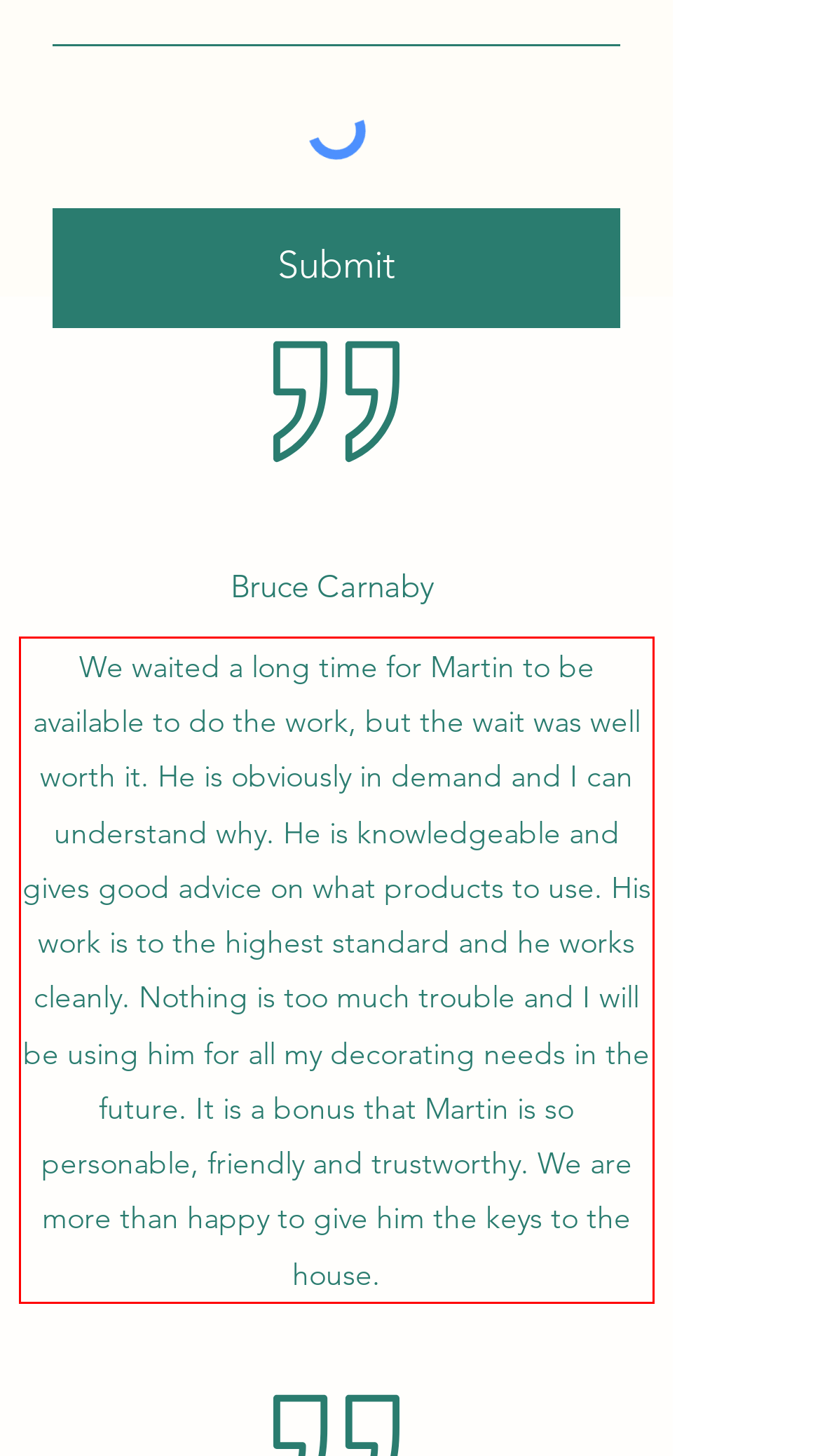Examine the webpage screenshot and use OCR to obtain the text inside the red bounding box.

We waited a long time for Martin to be available to do the work, but the wait was well worth it. He is obviously in demand and I can understand why. He is knowledgeable and gives good advice on what products to use. His work is to the highest standard and he works cleanly. Nothing is too much trouble and I will be using him for all my decorating needs in the future. It is a bonus that Martin is so personable, friendly and trustworthy. We are more than happy to give him the keys to the house.